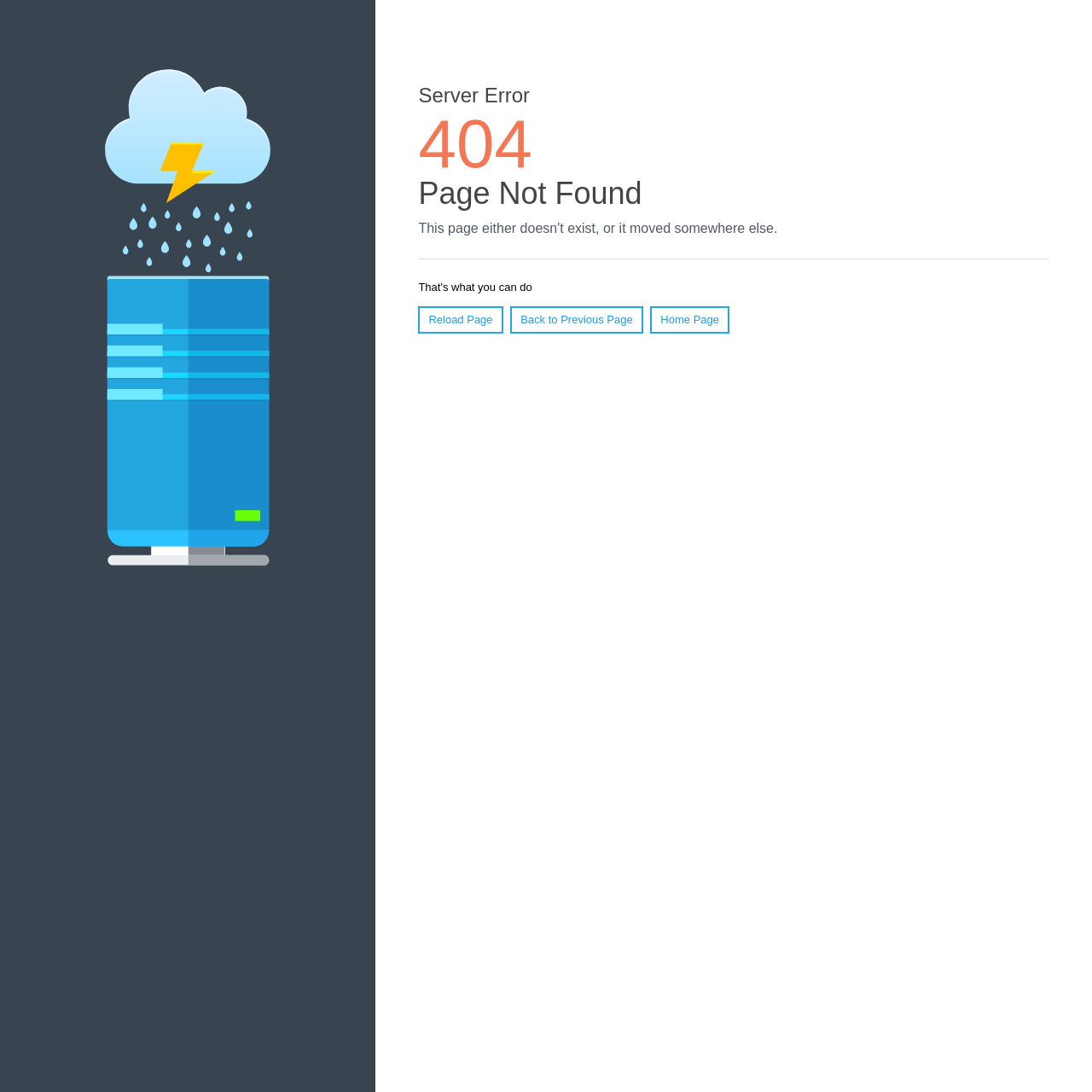Highlight the bounding box of the UI element that corresponds to this description: "Back to Previous Page".

[0.467, 0.28, 0.589, 0.305]